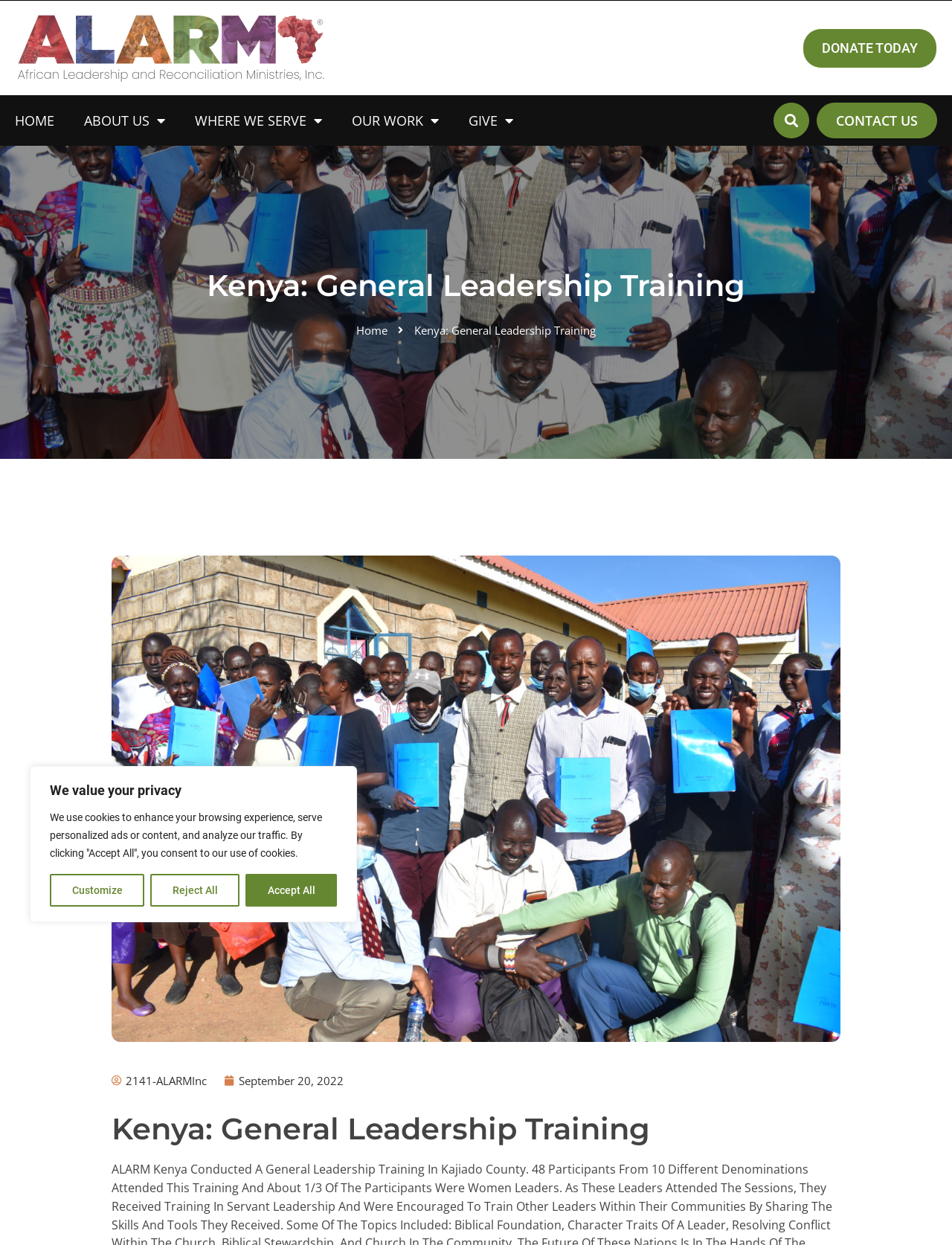Can you find the bounding box coordinates for the element that needs to be clicked to execute this instruction: "Search for something"? The coordinates should be given as four float numbers between 0 and 1, i.e., [left, top, right, bottom].

[0.812, 0.082, 0.85, 0.111]